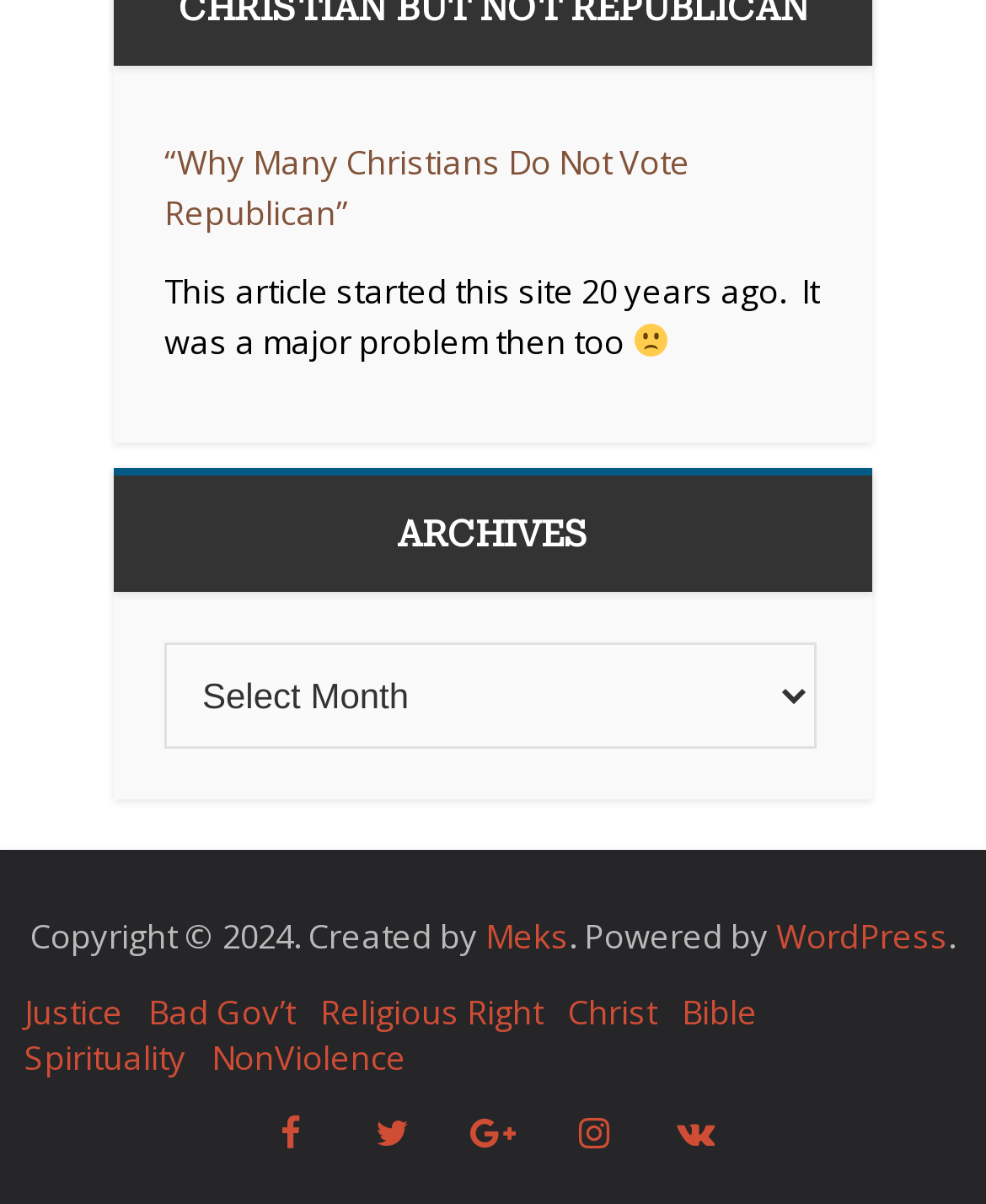Please identify the bounding box coordinates of the area I need to click to accomplish the following instruction: "click on the 'Why Many Christians Do Not Vote Republican' link".

[0.167, 0.115, 0.7, 0.196]